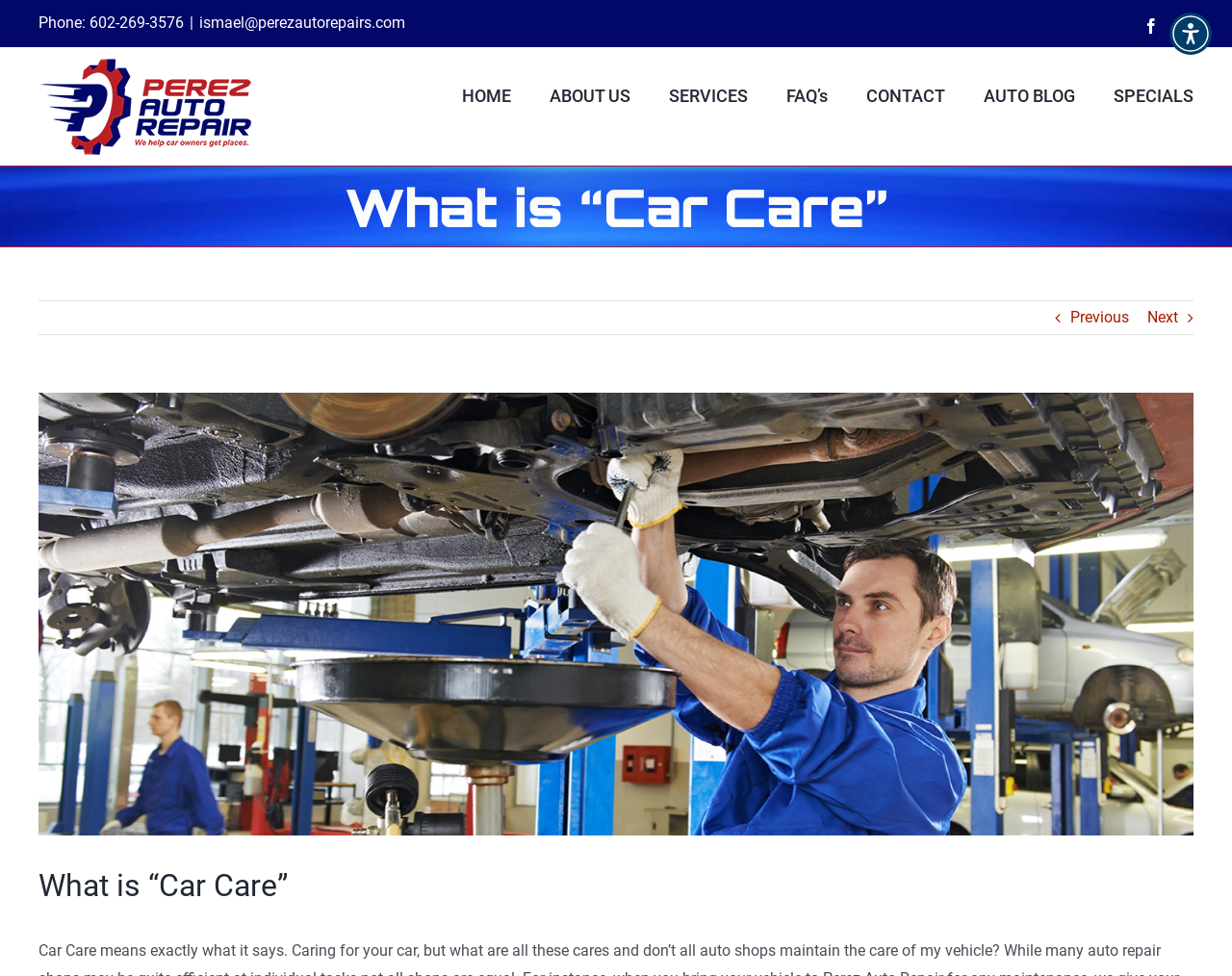Using the given description, provide the bounding box coordinates formatted as (top-left x, top-left y, bottom-right x, bottom-right y), with all values being floating point numbers between 0 and 1. Description: Previous

[0.869, 0.309, 0.916, 0.342]